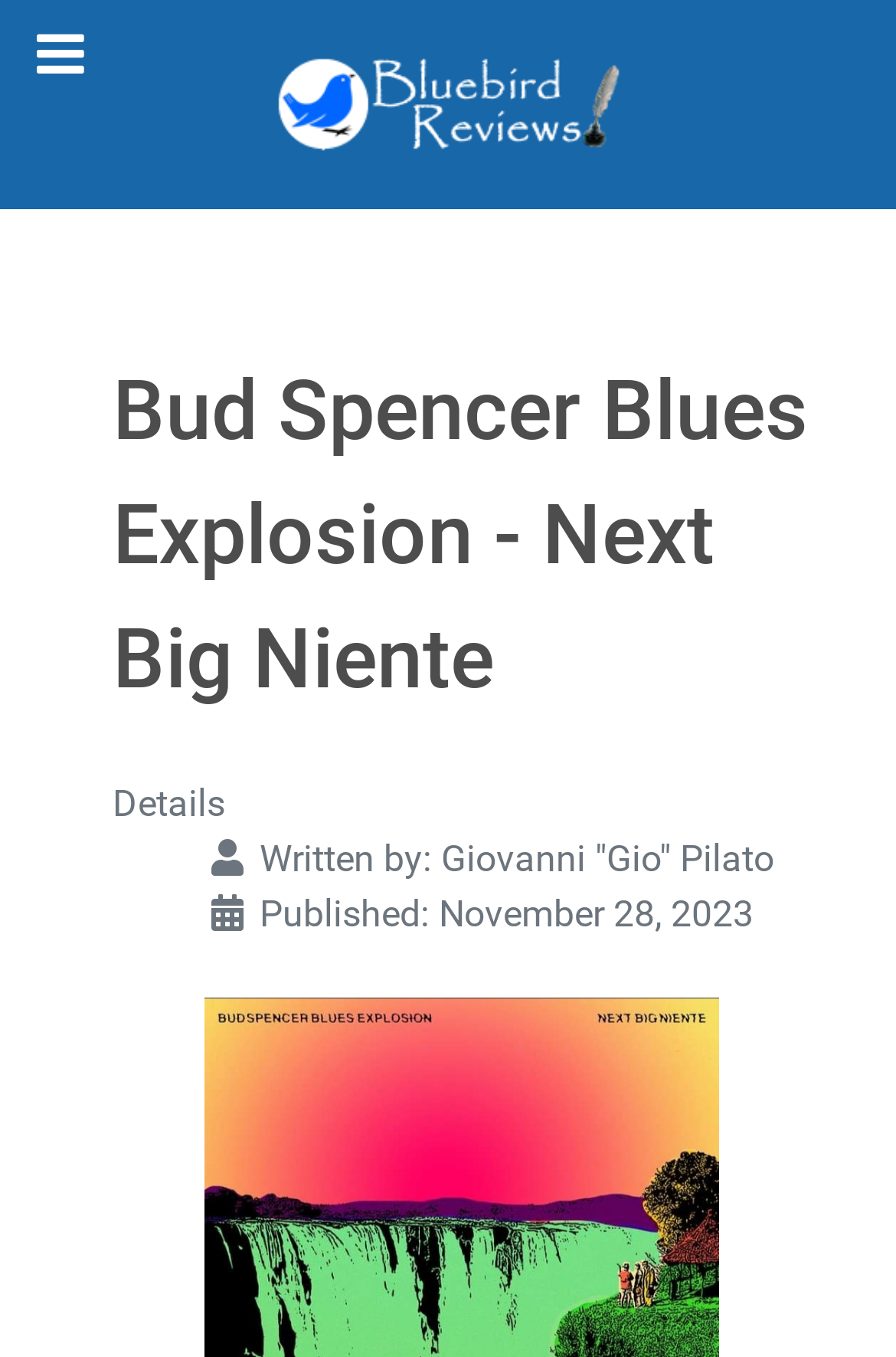Analyze the image and answer the question with as much detail as possible: 
When was the album review published?

I found the answer by looking at the time element, which is nested inside a description list detail section, and it says 'Published: November 28, 2023'.